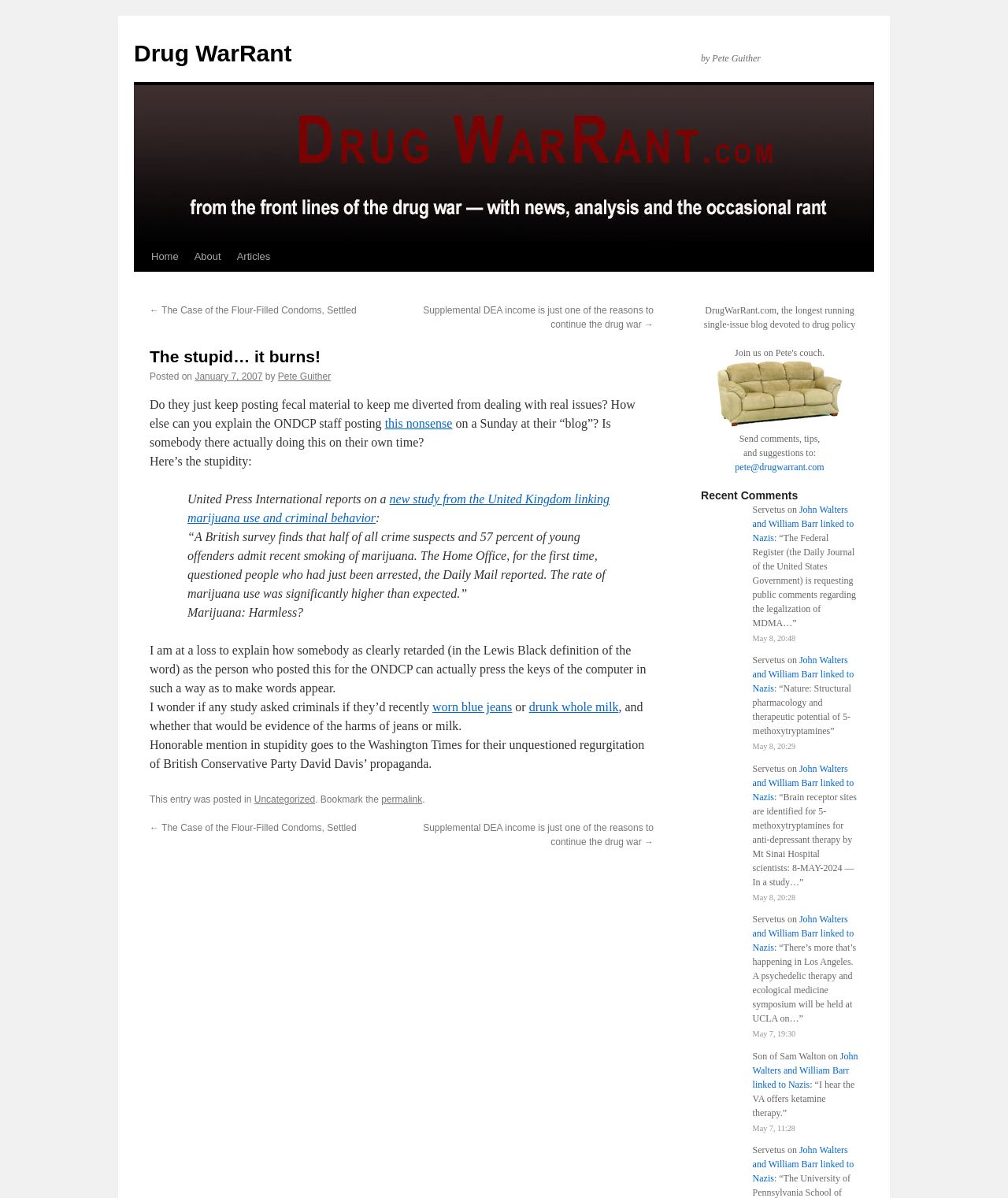Pinpoint the bounding box coordinates of the clickable area necessary to execute the following instruction: "Send an email to pete@drugwarrant.com". The coordinates should be given as four float numbers between 0 and 1, namely [left, top, right, bottom].

[0.729, 0.385, 0.818, 0.394]